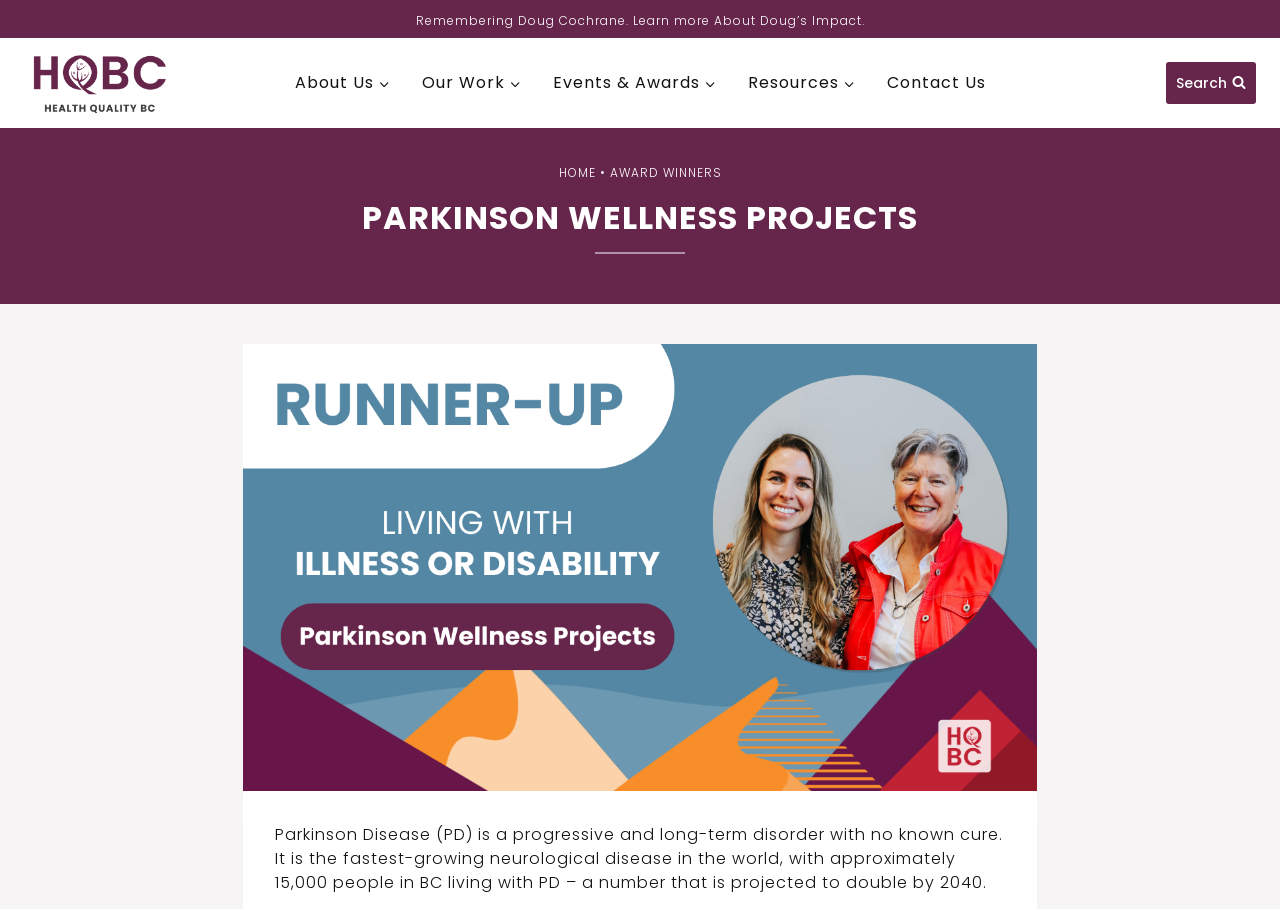What is the name of the organization behind this webpage?
Based on the image, provide a one-word or brief-phrase response.

Health Quality BC